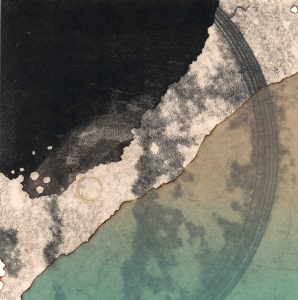Give a detailed account of everything present in the image.

The image titled "Christine Sloman_memory box series_Monotype collages" showcases a captivating blend of textures and colors, reflecting the artist's unique style. In this work, abstract forms and subtle details intertwine, featuring a gradient transitioning from rich blacks to soft greens. The interplay between these elements creates a sense of depth and movement, inviting viewers to explore the nuances of the artist's vision. This piece is part of the artist's exhibition at the Borders Art Fair 2023, where Christine Sloman will present her work alongside other professional members of the Society of Scottish Artists. The fair, held in the picturesque market town of Kelso, offers a perfect backdrop for this evocative artwork.